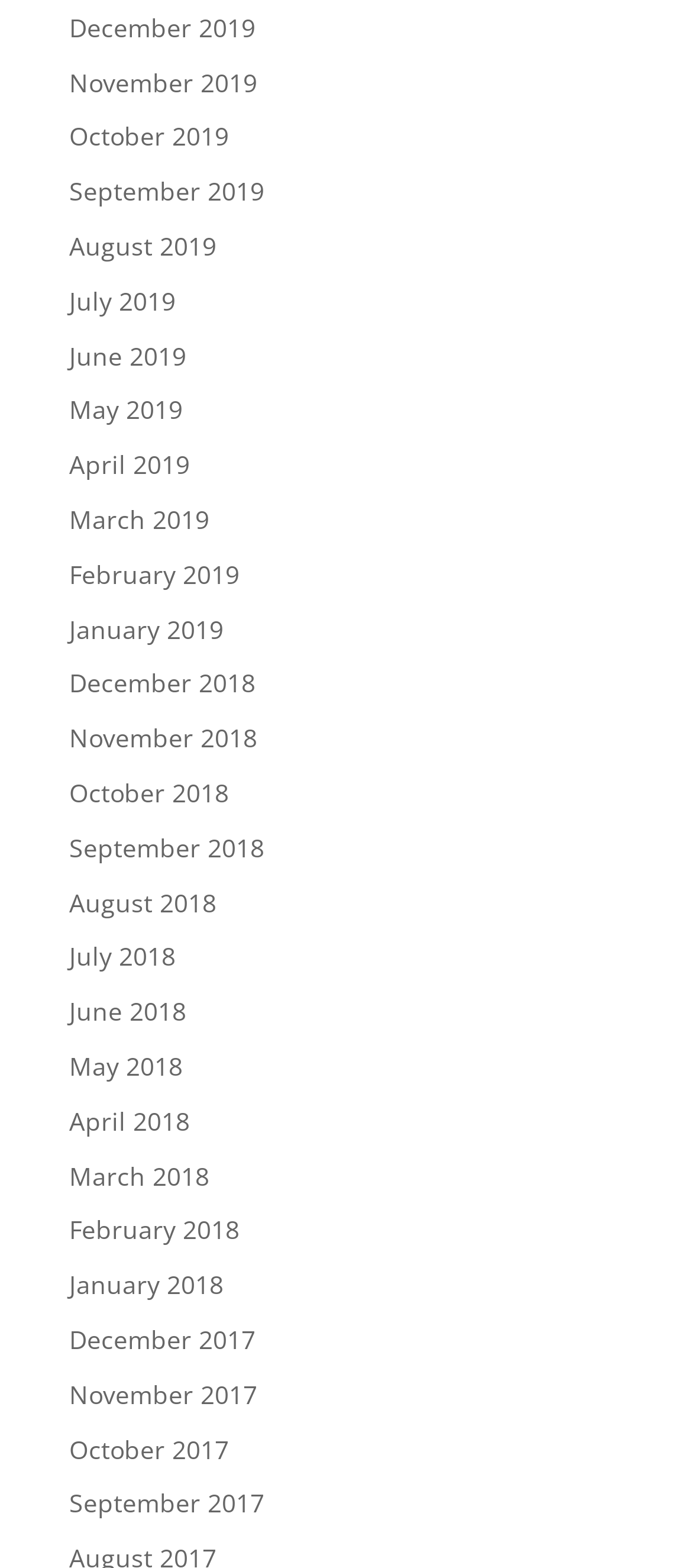Locate the coordinates of the bounding box for the clickable region that fulfills this instruction: "click the link about quiet quitting".

None